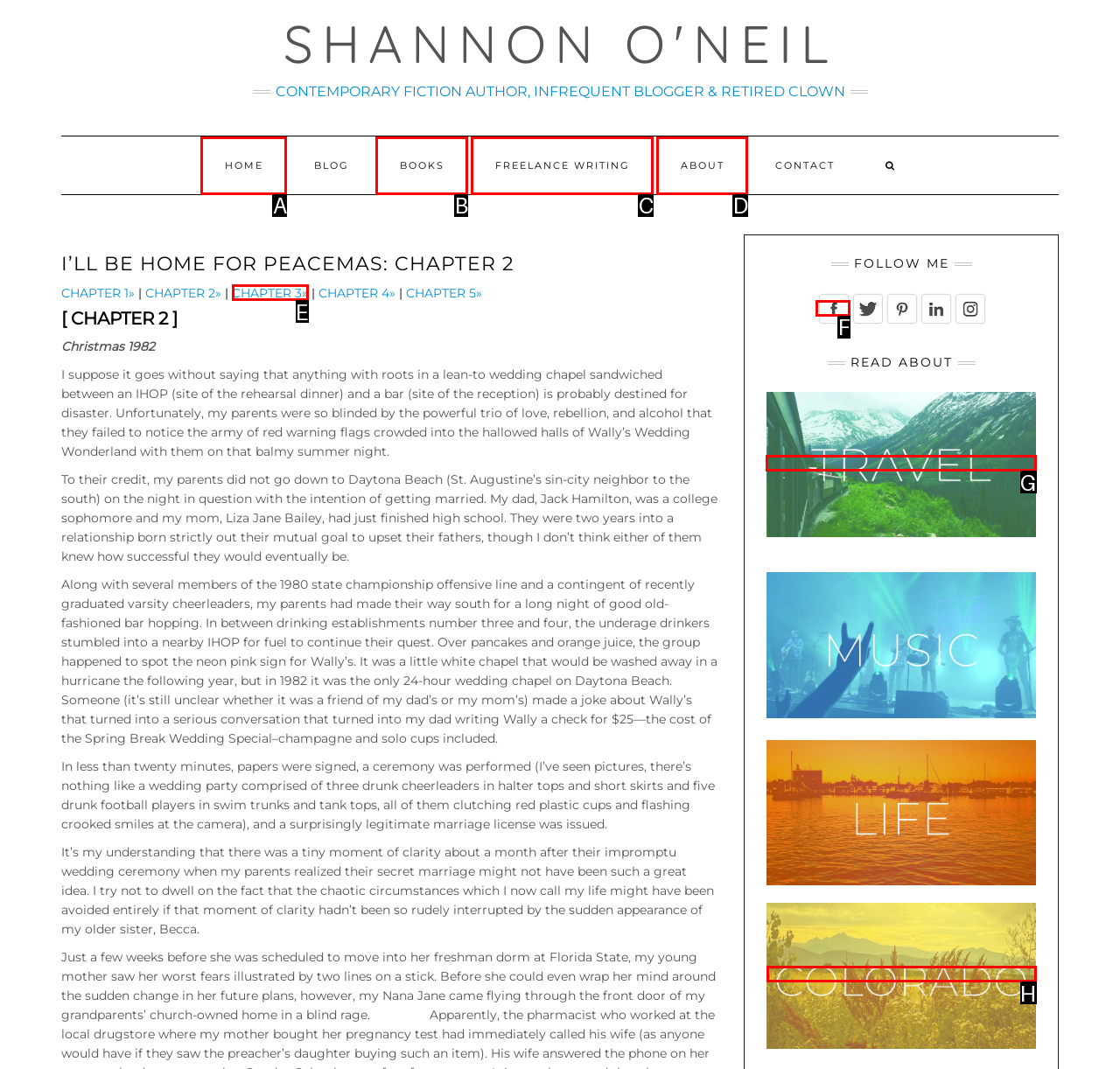Point out the letter of the HTML element you should click on to execute the task: View the 'Travel Blog'
Reply with the letter from the given options.

G